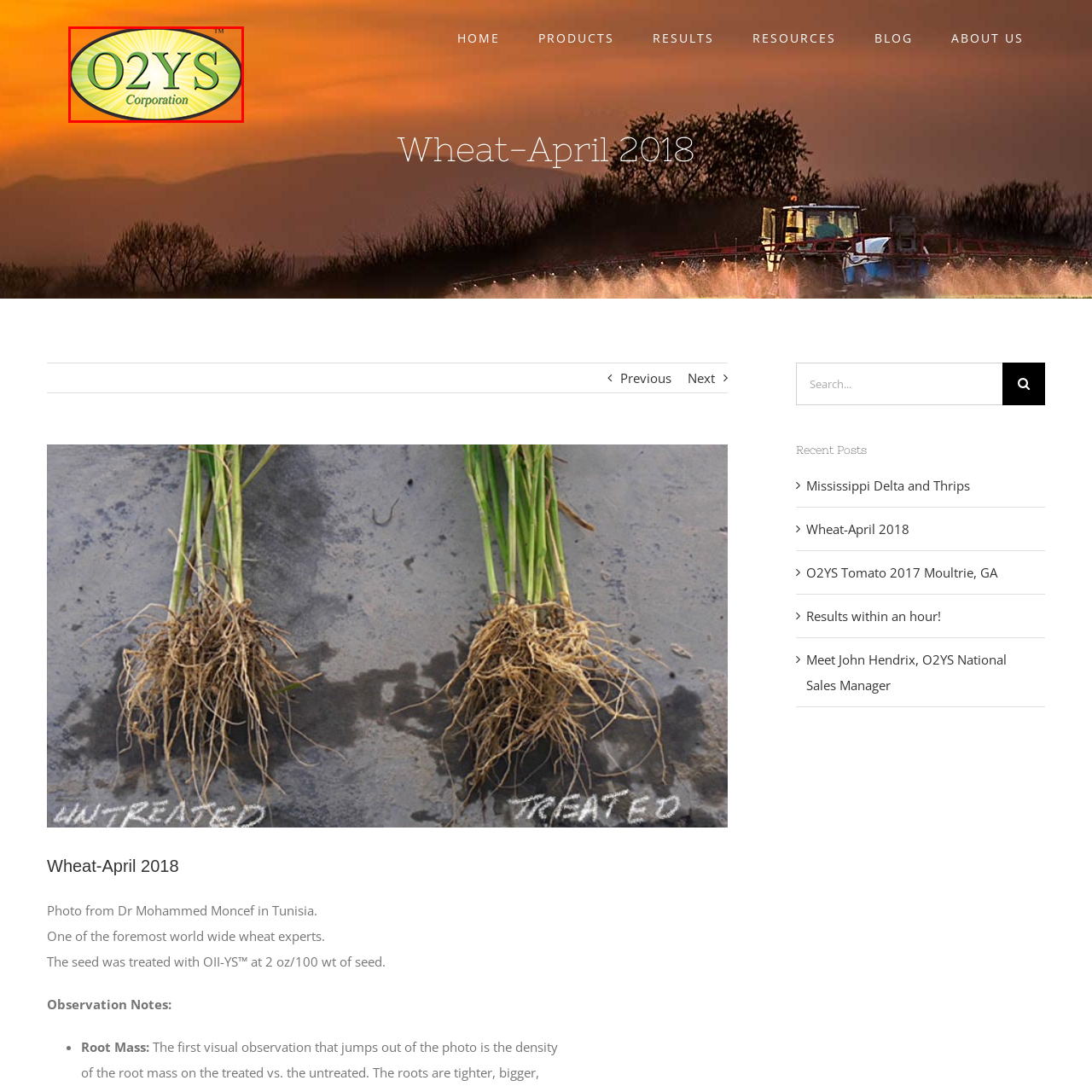Concentrate on the section within the teal border, What is the focus of O2YS Corporation? 
Provide a single word or phrase as your answer.

agricultural sector